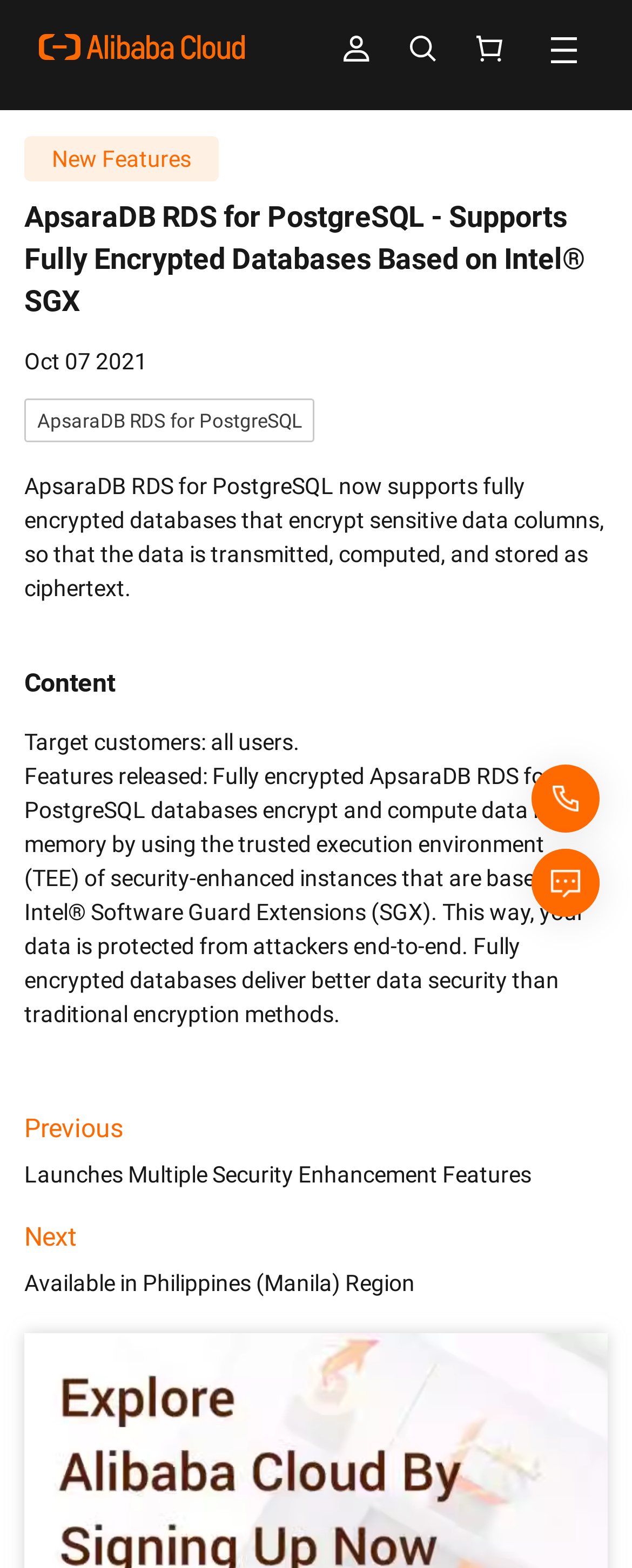Find the bounding box coordinates for the HTML element described in this sentence: "PreviousLaunches Multiple Security Enhancement Features". Provide the coordinates as four float numbers between 0 and 1, in the format [left, top, right, bottom].

[0.038, 0.712, 0.962, 0.798]